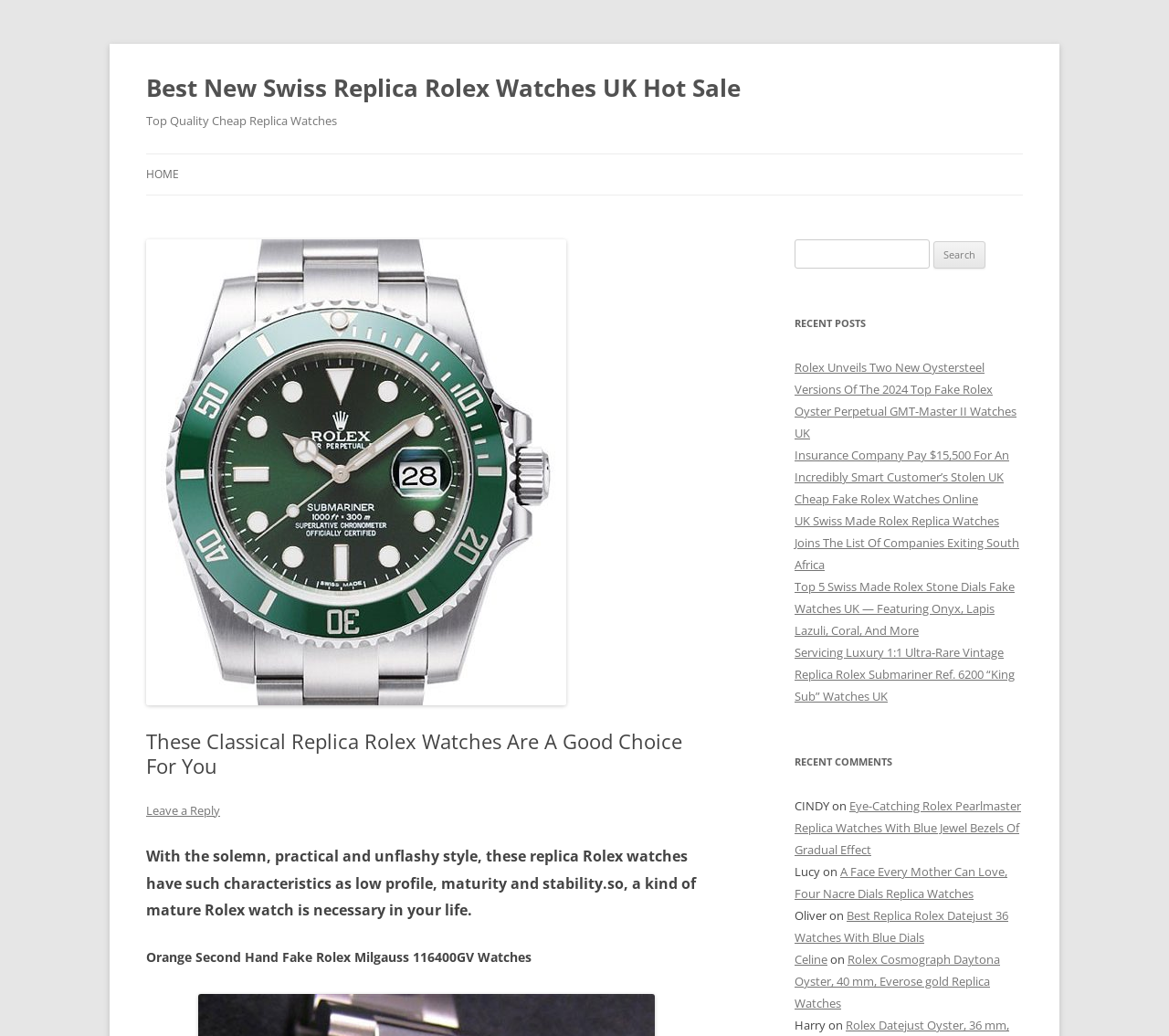What is the purpose of the search bar?
Please give a detailed and elaborate explanation in response to the question.

The search bar is located in the top-right section of the webpage, and it has a placeholder text 'Search for:'. This suggests that the purpose of the search bar is to allow users to search for specific watches or keywords related to replica Rolex watches.